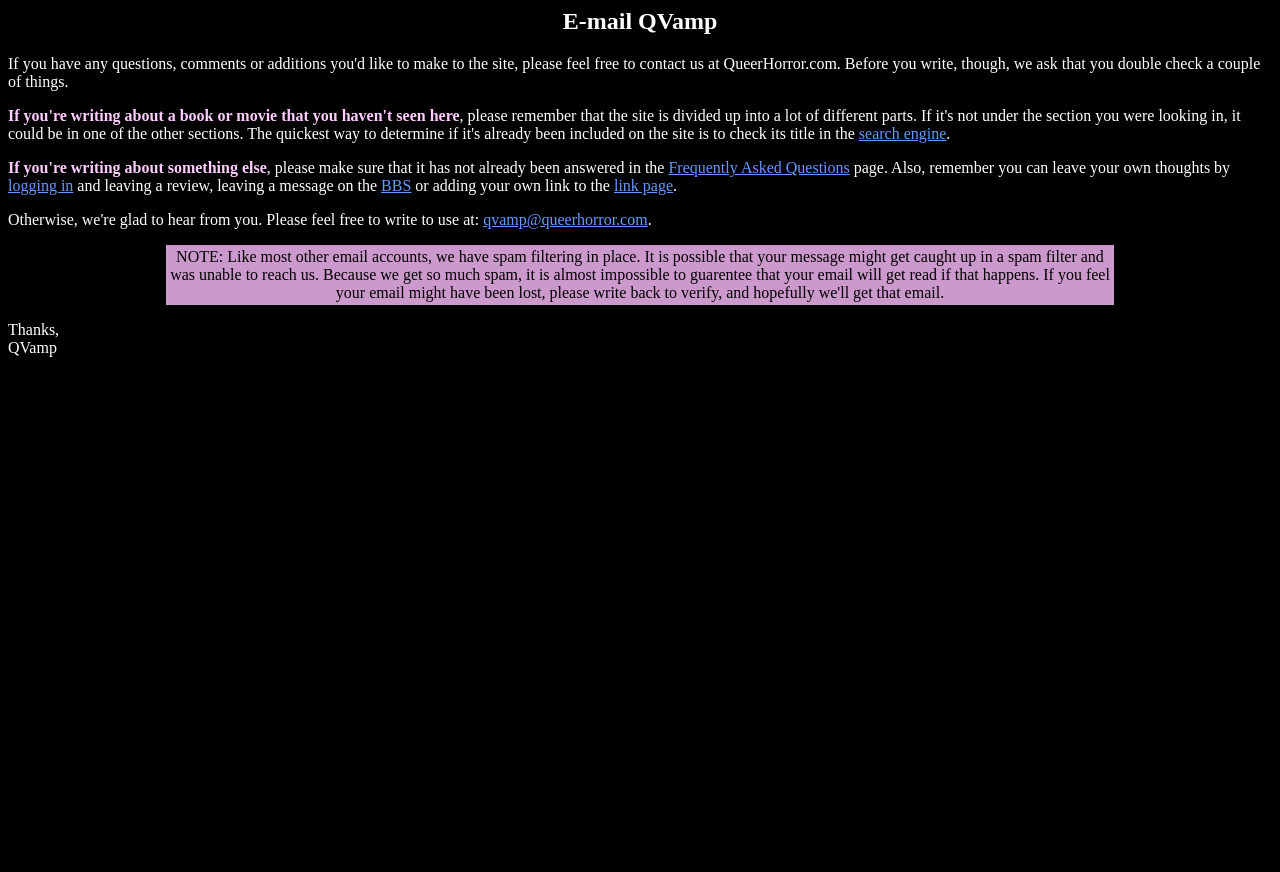Convey a detailed summary of the webpage, mentioning all key elements.

The webpage is about Email QVamp, with a prominent heading "E-mail QVamp" at the top left corner. Below the heading, there is a link to a search engine on the right side. 

A paragraph of text starts from the left side, stating that users should ensure their query has not already been answered in the Frequently Asked Questions page, which is linked in the middle of the paragraph. The paragraph continues, encouraging users to leave their thoughts by logging in and leaving a review, or by adding their own link to the link page. 

On the left side, below the paragraph, there is a link to the email address qvamp@queerhorror.com. 

A table is located in the middle of the page, containing a single row with a cell that holds a note about spam filtering in email accounts. The note explains that messages might get caught up in a spam filter and may not be read, and advises users to write back to verify if their email might have been lost.

At the bottom left corner, there are two lines of text, "Thanks," and "QVamp", which appear to be a signature or a closing message.